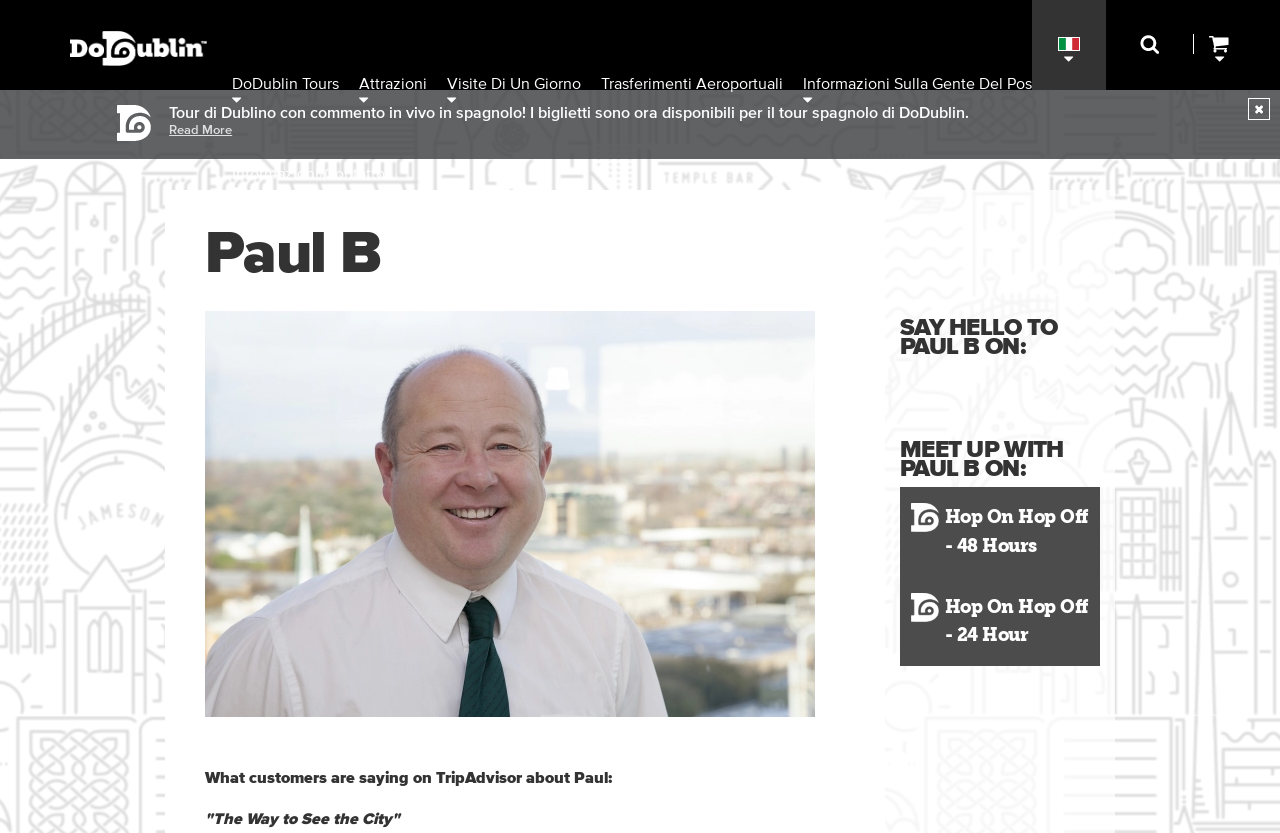Identify the bounding box coordinates of the section that should be clicked to achieve the task described: "Select Italiano language".

[0.806, 0.0, 0.864, 0.095]